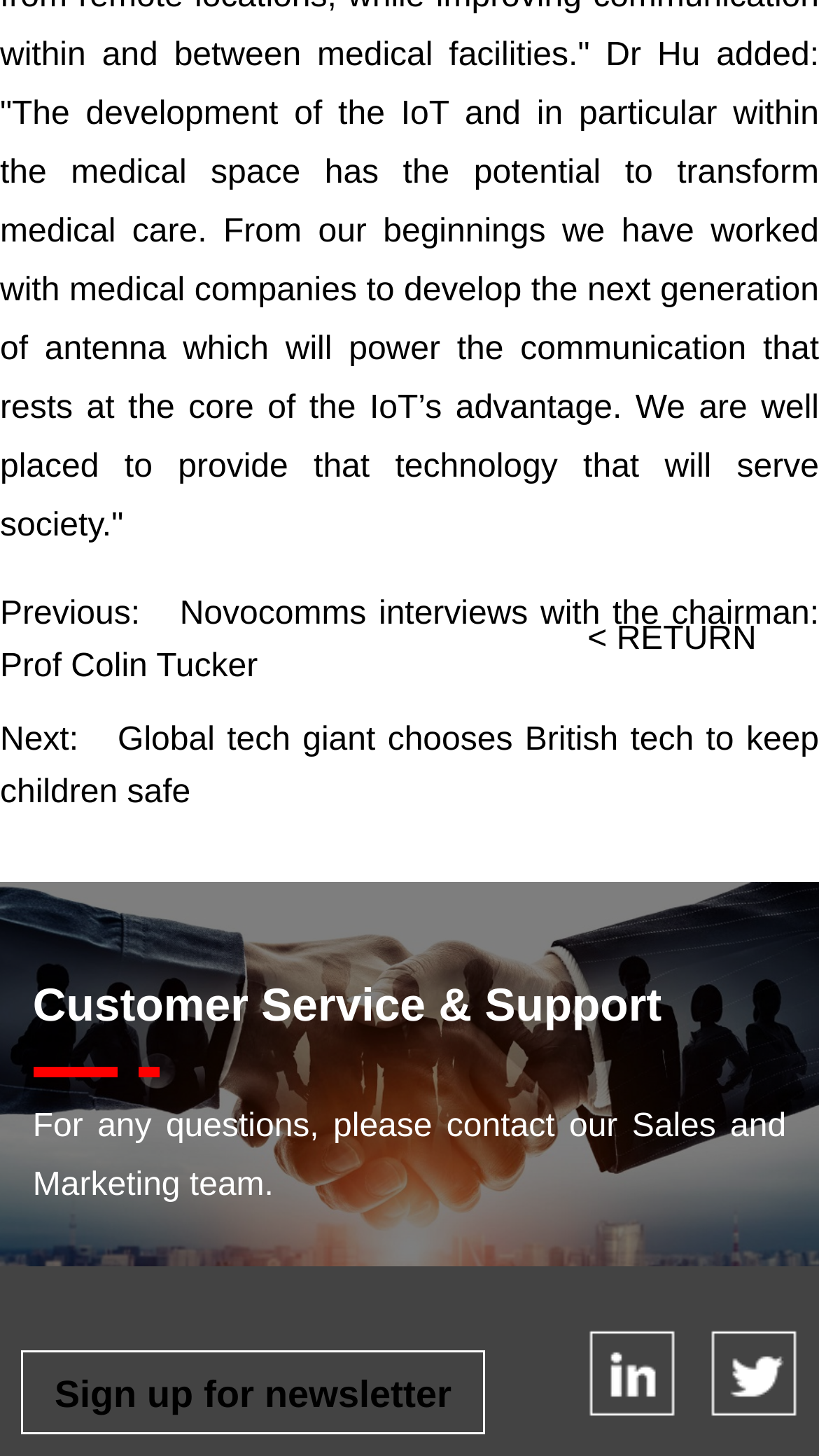What is the topic of the next article?
Using the image, elaborate on the answer with as much detail as possible.

By looking at the navigation links at the top of the page, I can see that the next article is about 'Global tech giant chooses British tech to keep children safe'.